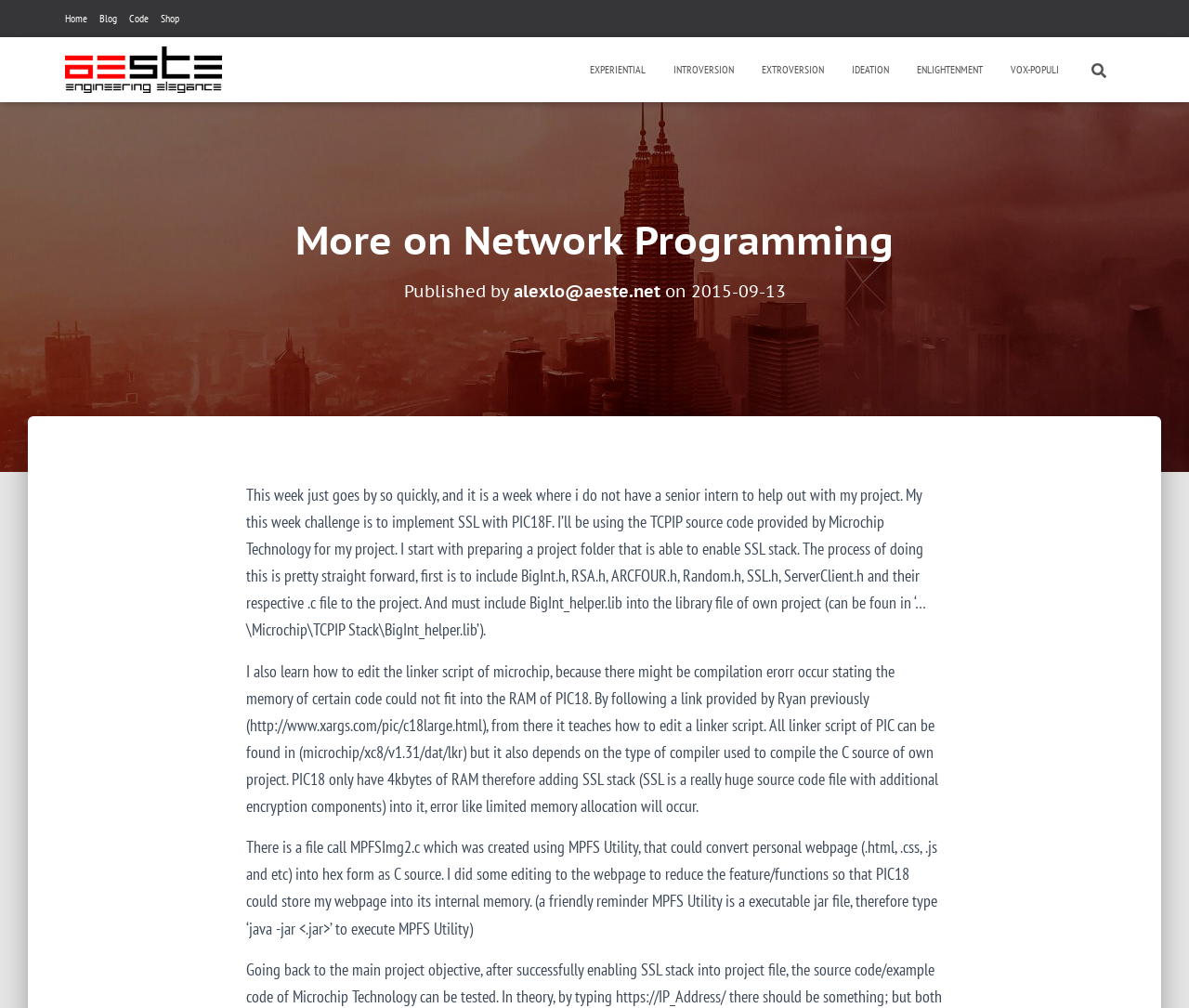Provide your answer to the question using just one word or phrase: What is the purpose of including BigInt.h, RSA.h, etc.?

To enable SSL stack